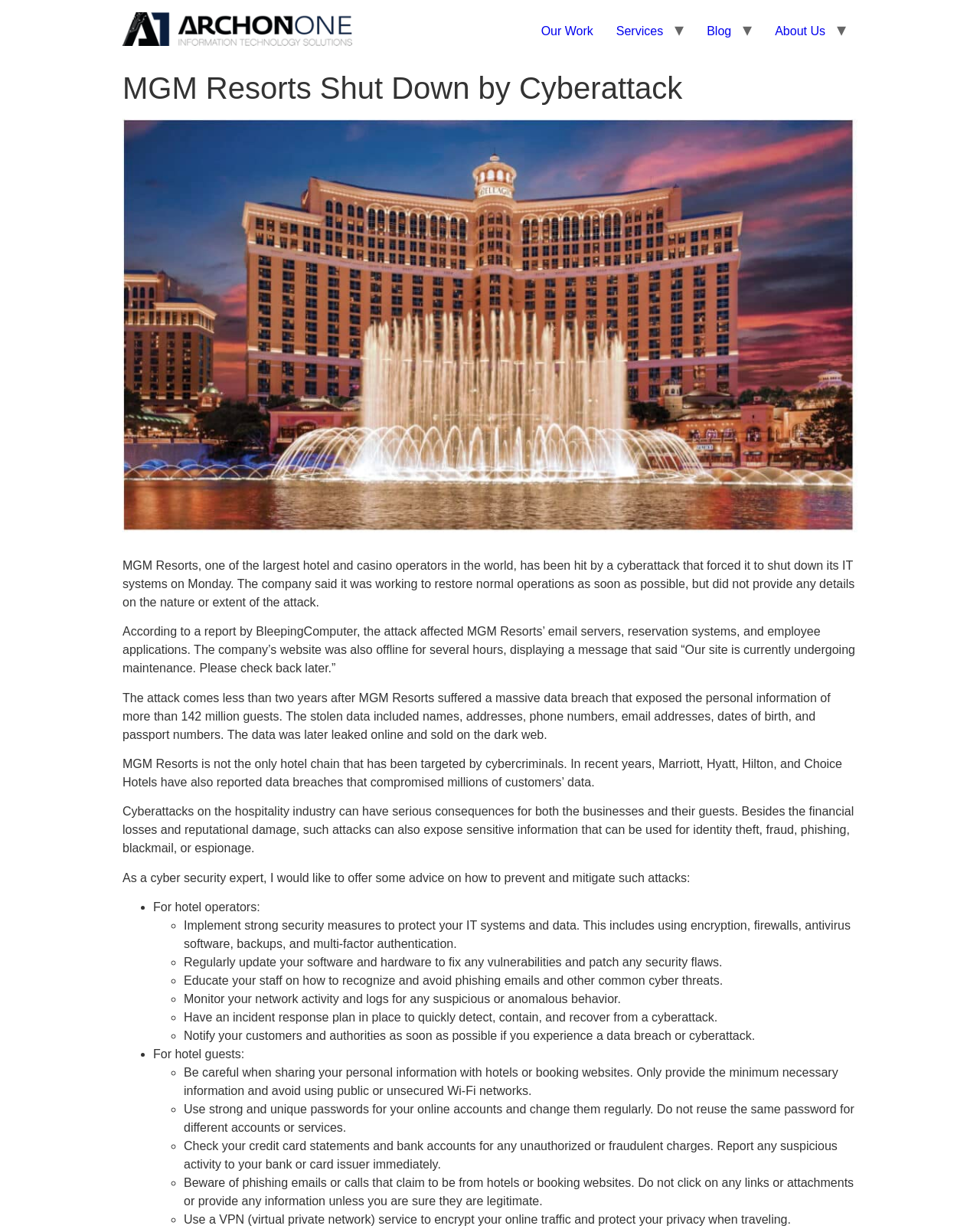What should hotel guests do to protect their personal information?
Craft a detailed and extensive response to the question.

The article advises hotel guests to be careful when sharing their personal information with hotels or booking websites, use strong and unique passwords, check credit card statements, and beware of phishing emails, as mentioned in the sixth and seventh paragraphs.